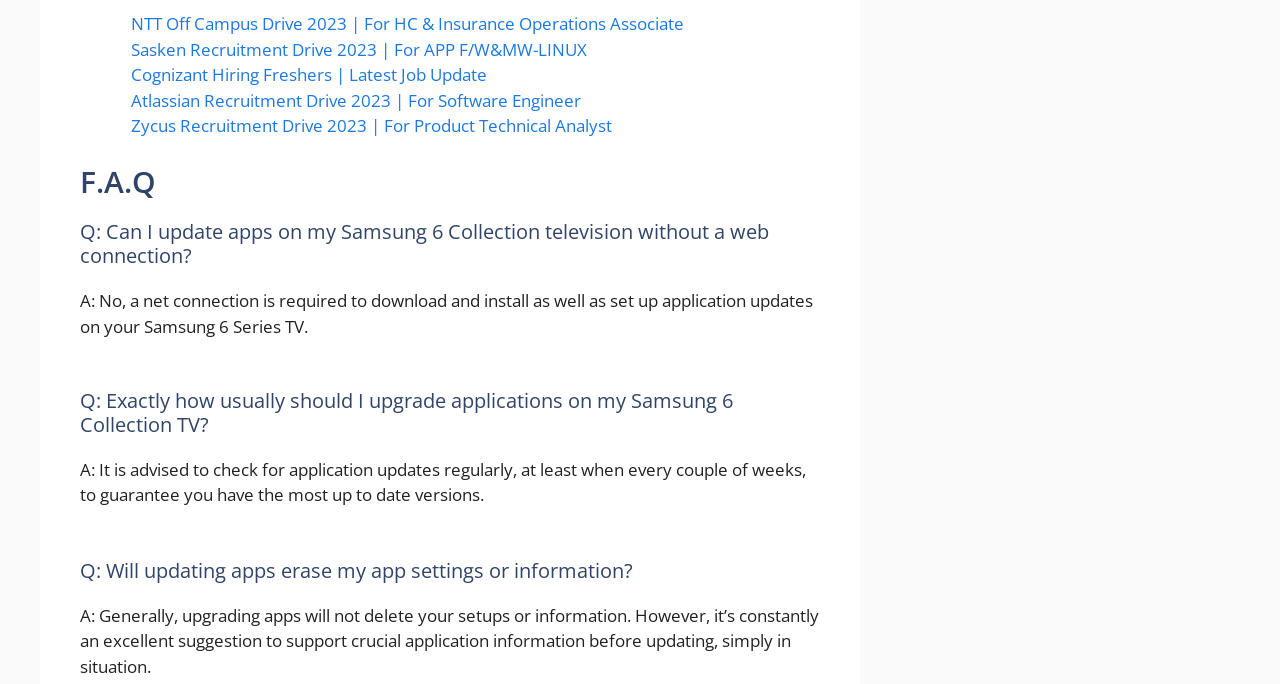Will updating apps erase my app settings or information?
Please look at the screenshot and answer in one word or a short phrase.

Generally no